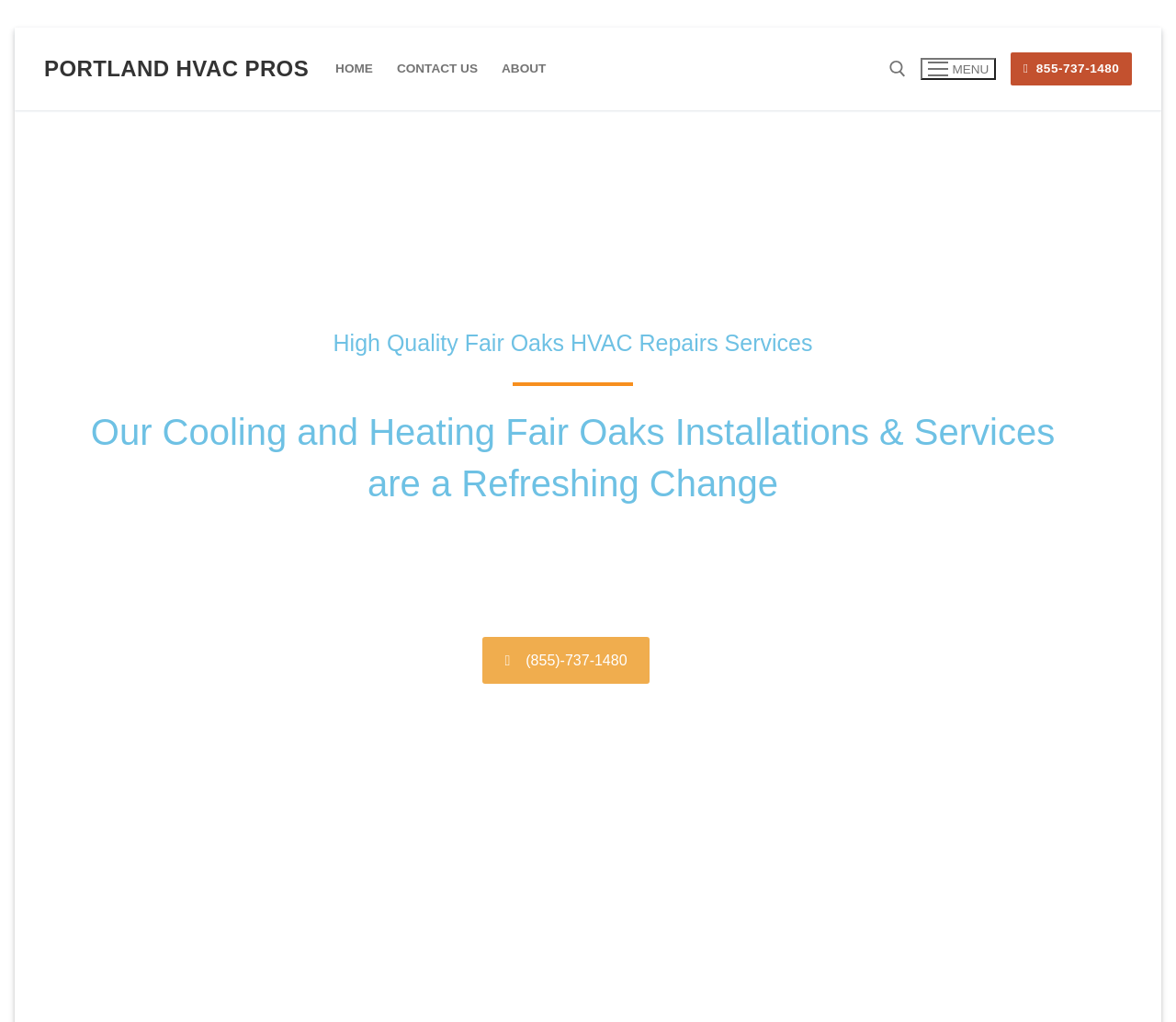Bounding box coordinates are specified in the format (top-left x, top-left y, bottom-right x, bottom-right y). All values are floating point numbers bounded between 0 and 1. Please provide the bounding box coordinate of the region this sentence describes: Contact Us

[0.327, 0.051, 0.416, 0.084]